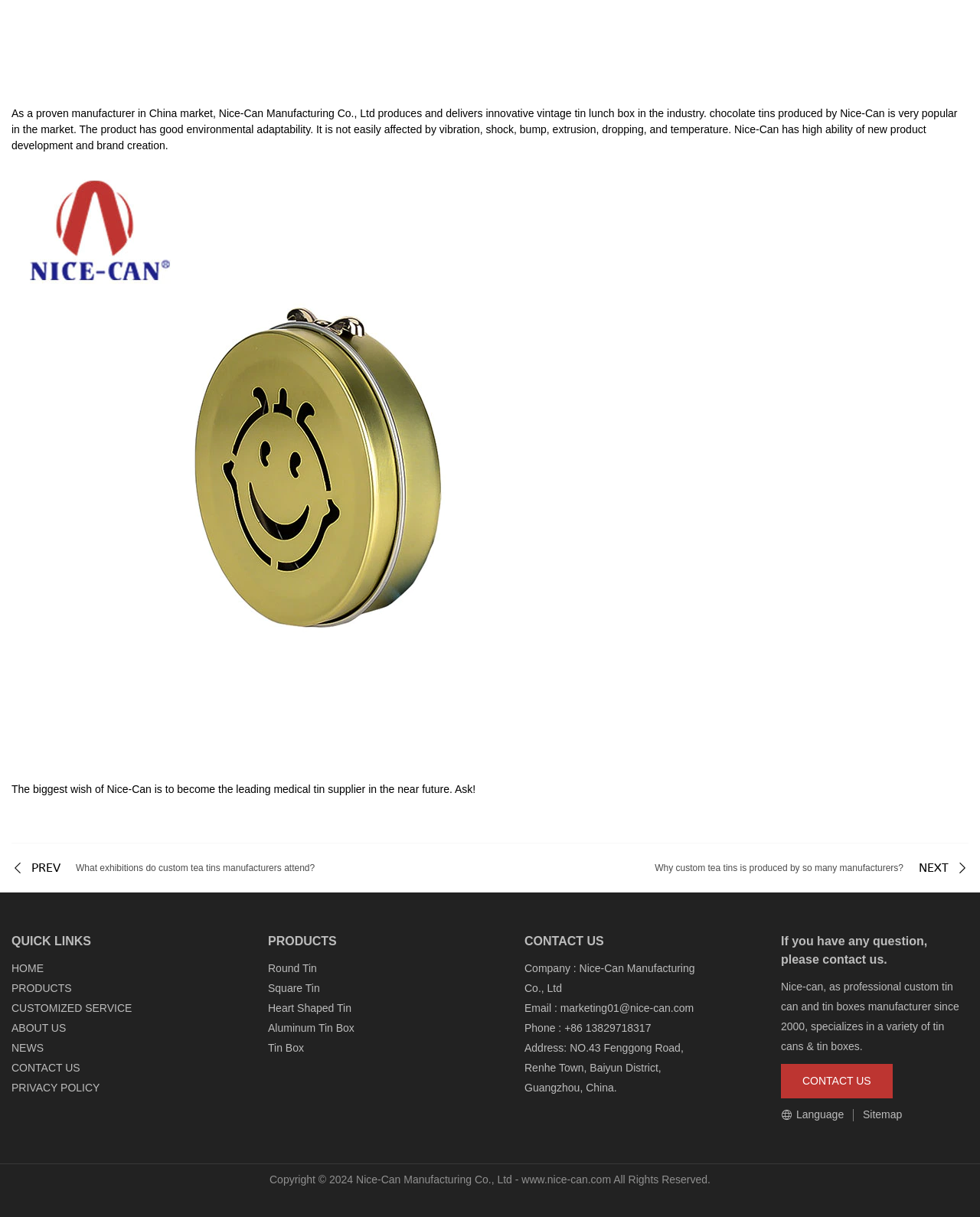Find the bounding box coordinates of the element to click in order to complete the given instruction: "Click the 'CUSTOMIZED SERVICE' link."

[0.012, 0.823, 0.135, 0.833]